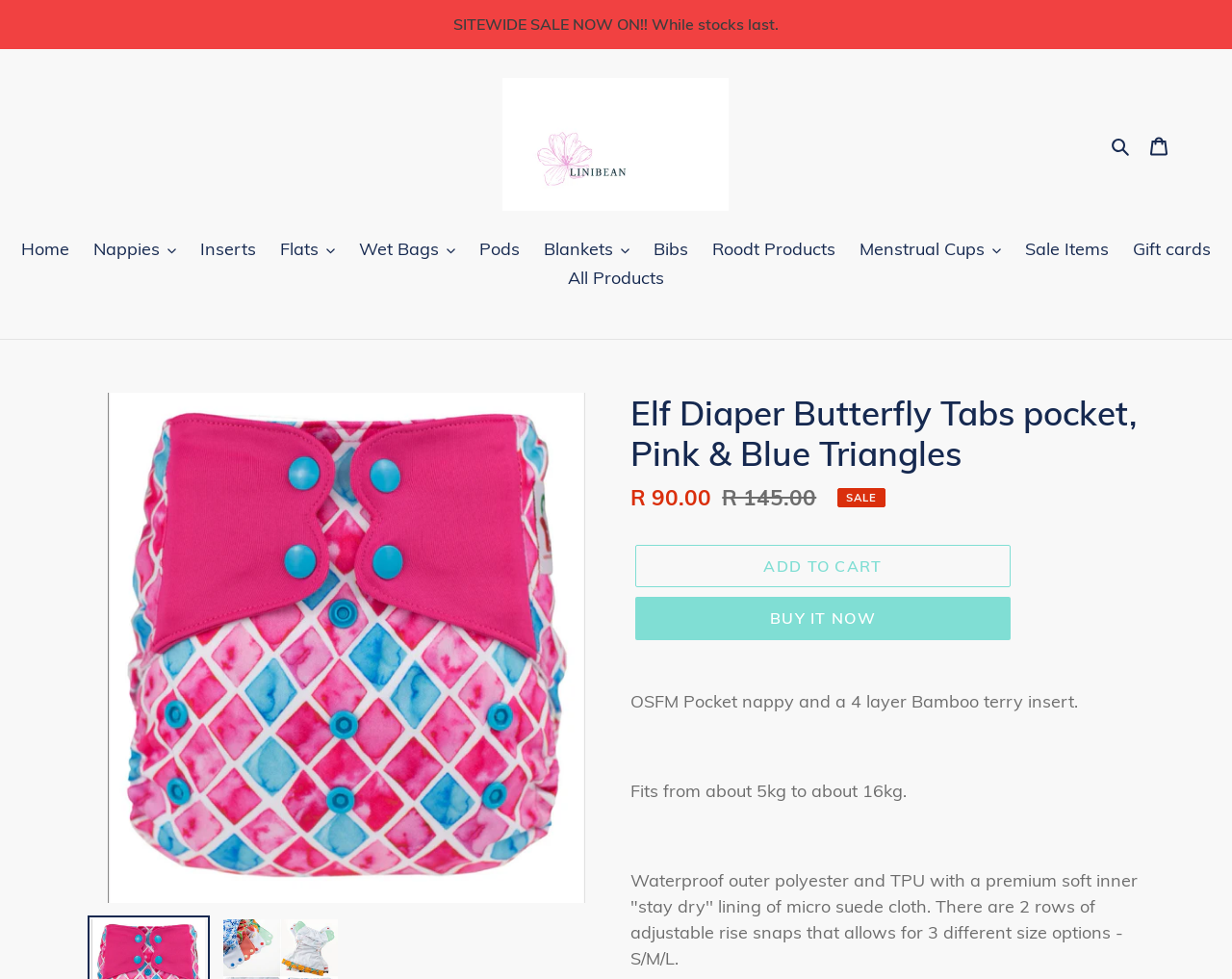Using the provided element description, identify the bounding box coordinates as (top-left x, top-left y, bottom-right x, bottom-right y). Ensure all values are between 0 and 1. Description: Pods

[0.381, 0.241, 0.43, 0.27]